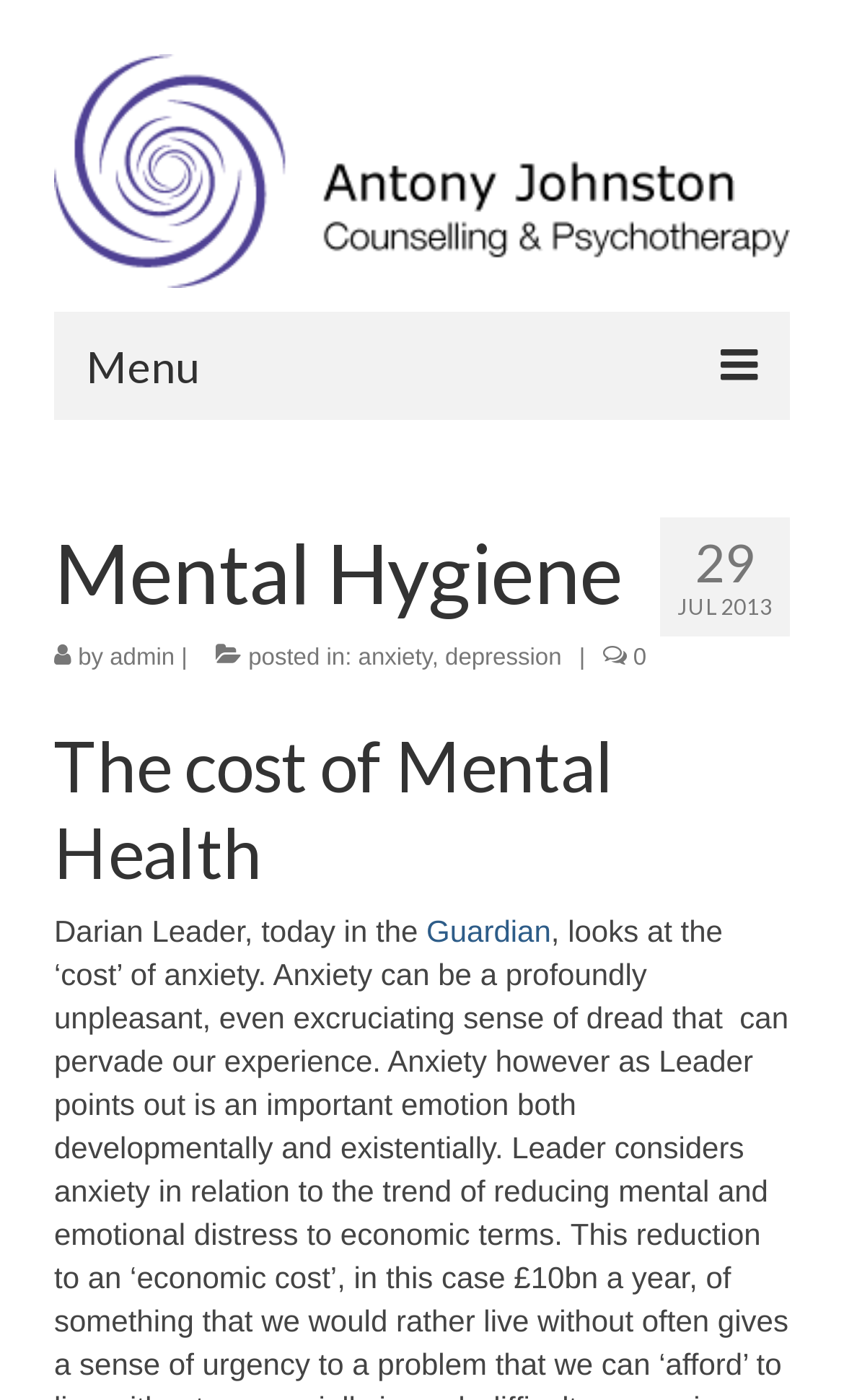Determine the bounding box coordinates of the clickable region to follow the instruction: "Visit the 'Guardian' website".

[0.505, 0.653, 0.653, 0.678]